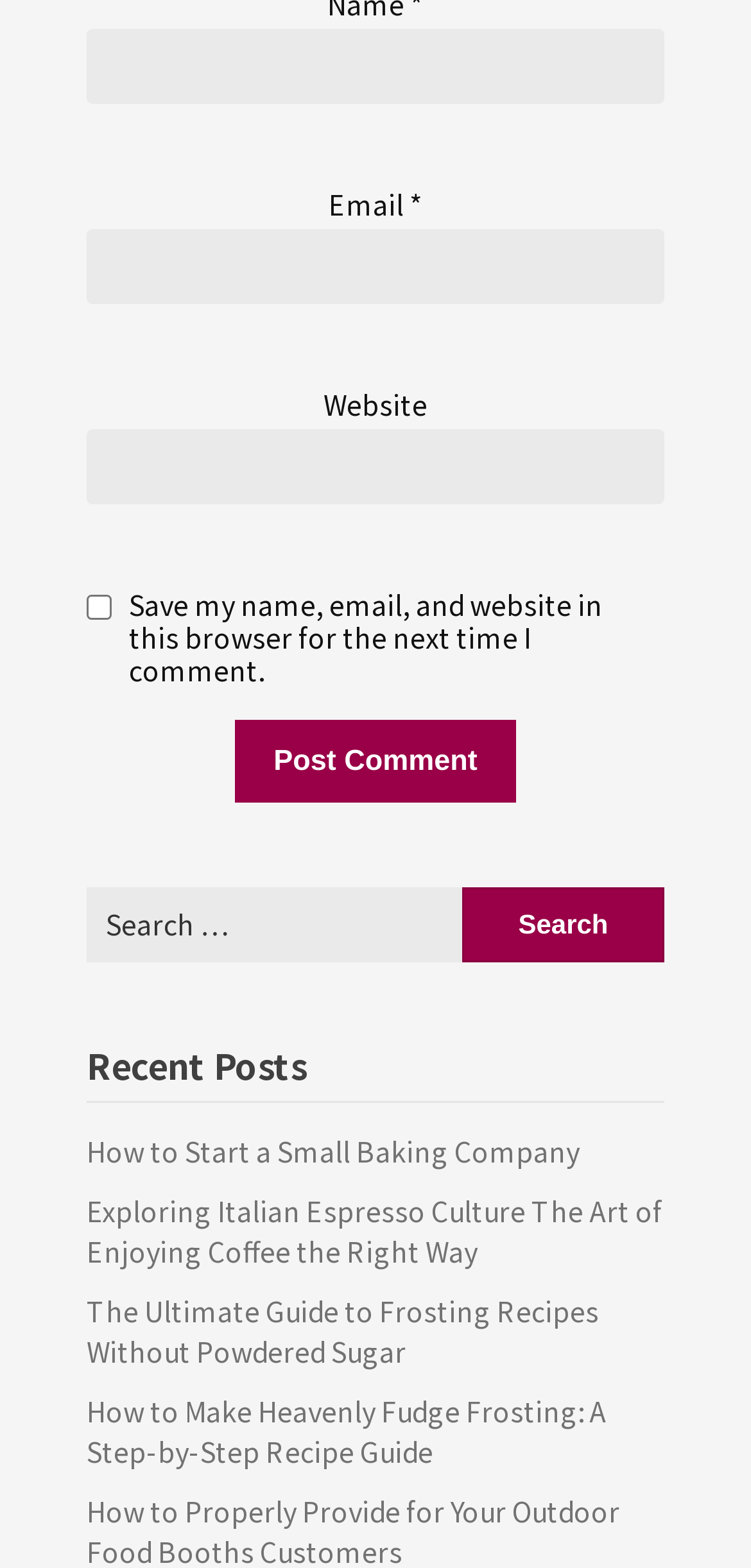Find the bounding box coordinates corresponding to the UI element with the description: "parent_node: Email * aria-describedby="email-notes" name="email"". The coordinates should be formatted as [left, top, right, bottom], with values as floats between 0 and 1.

[0.115, 0.146, 0.885, 0.194]